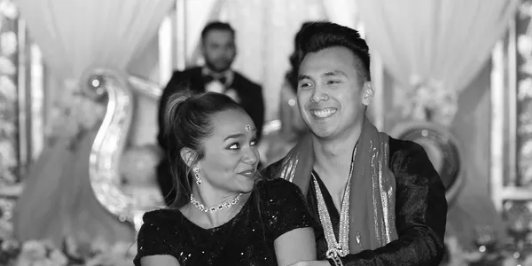What is the occasion depicted in the image?
Answer with a single word or short phrase according to what you see in the image.

A wedding or significant gathering